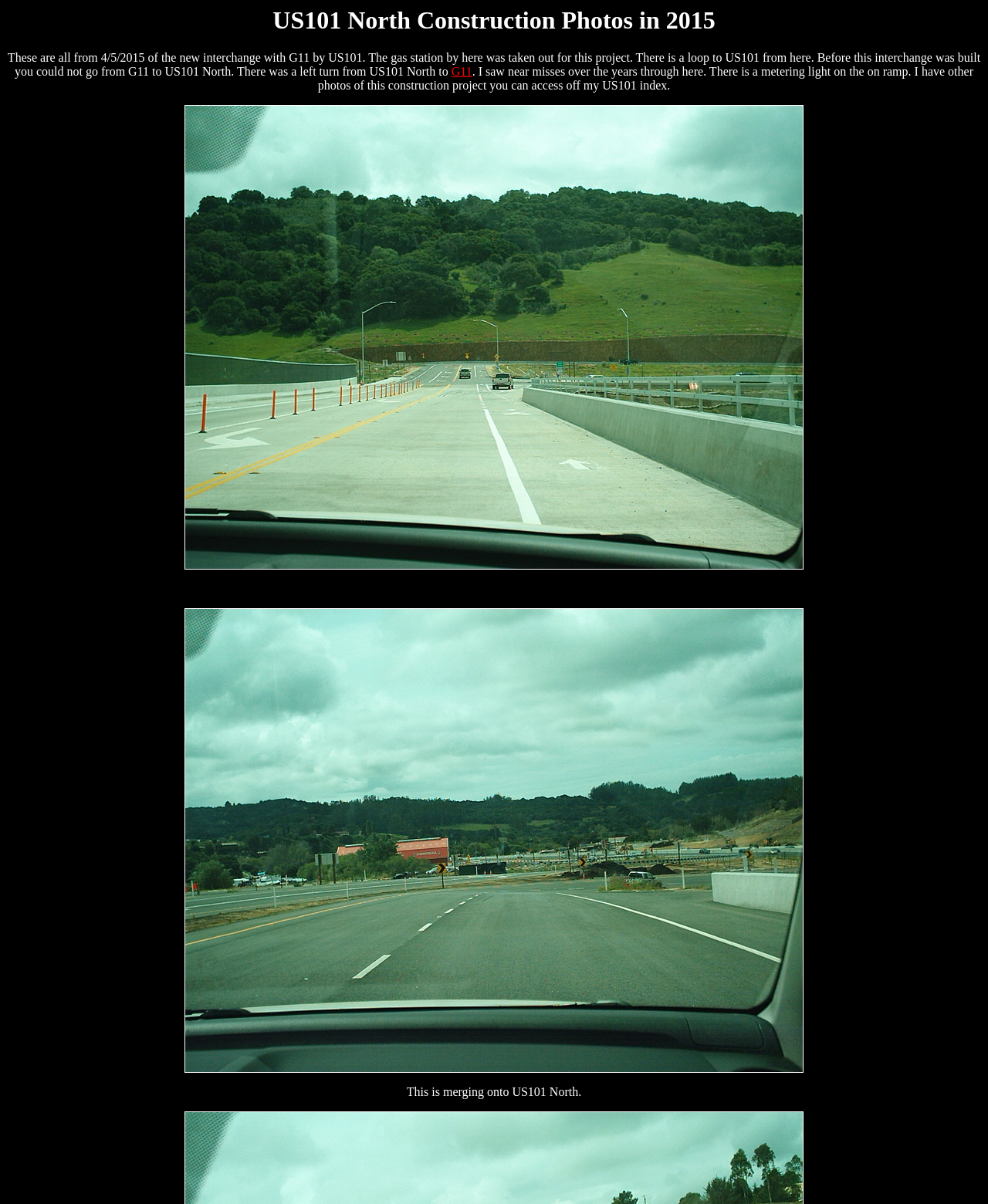What is the subject of the second image?
Examine the screenshot and reply with a single word or phrase.

Merging onto US101 North